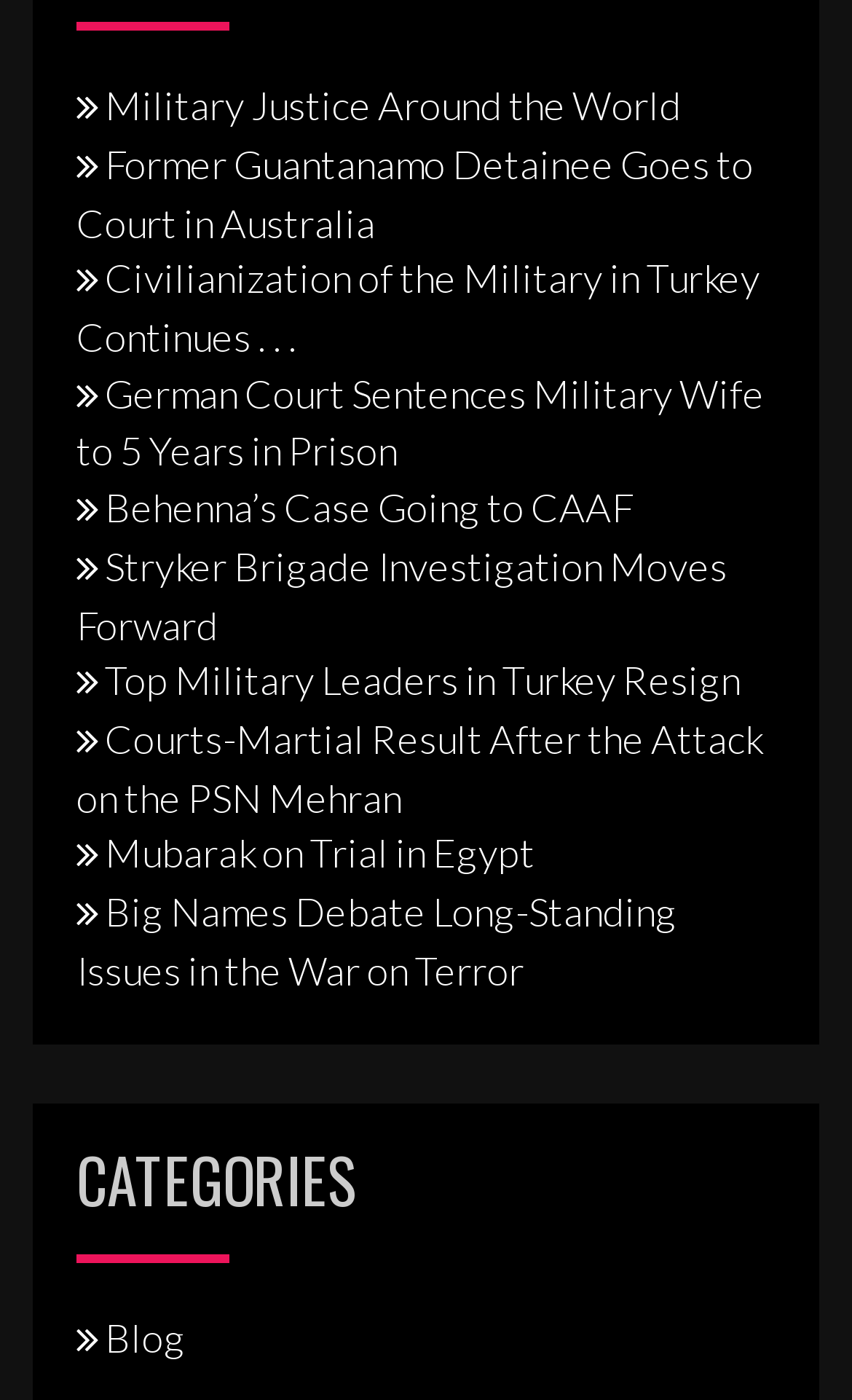Identify the bounding box coordinates of the clickable section necessary to follow the following instruction: "Learn about Former Guantanamo Detainee Goes to Court in Australia". The coordinates should be presented as four float numbers from 0 to 1, i.e., [left, top, right, bottom].

[0.09, 0.1, 0.885, 0.176]